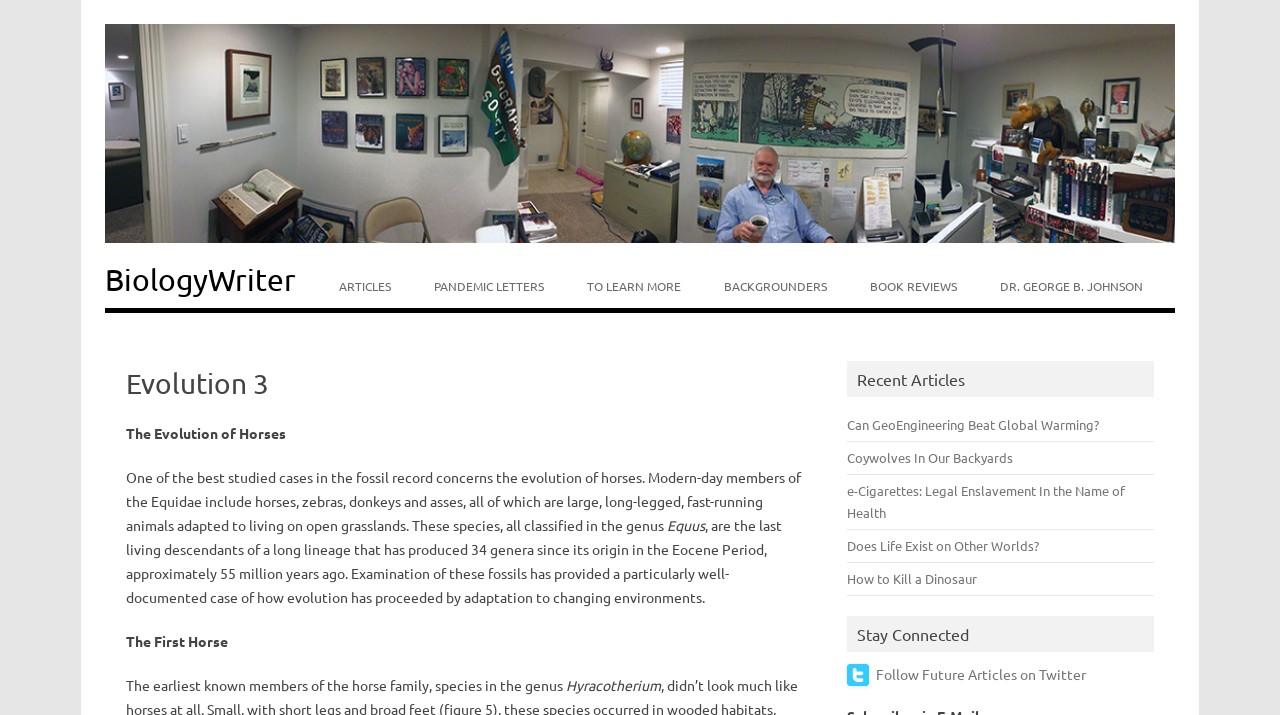Please determine the bounding box coordinates of the element's region to click in order to carry out the following instruction: "Click the 'Skip to content' link". The coordinates should be four float numbers between 0 and 1, i.e., [left, top, right, bottom].

[0.5, 0.369, 0.576, 0.389]